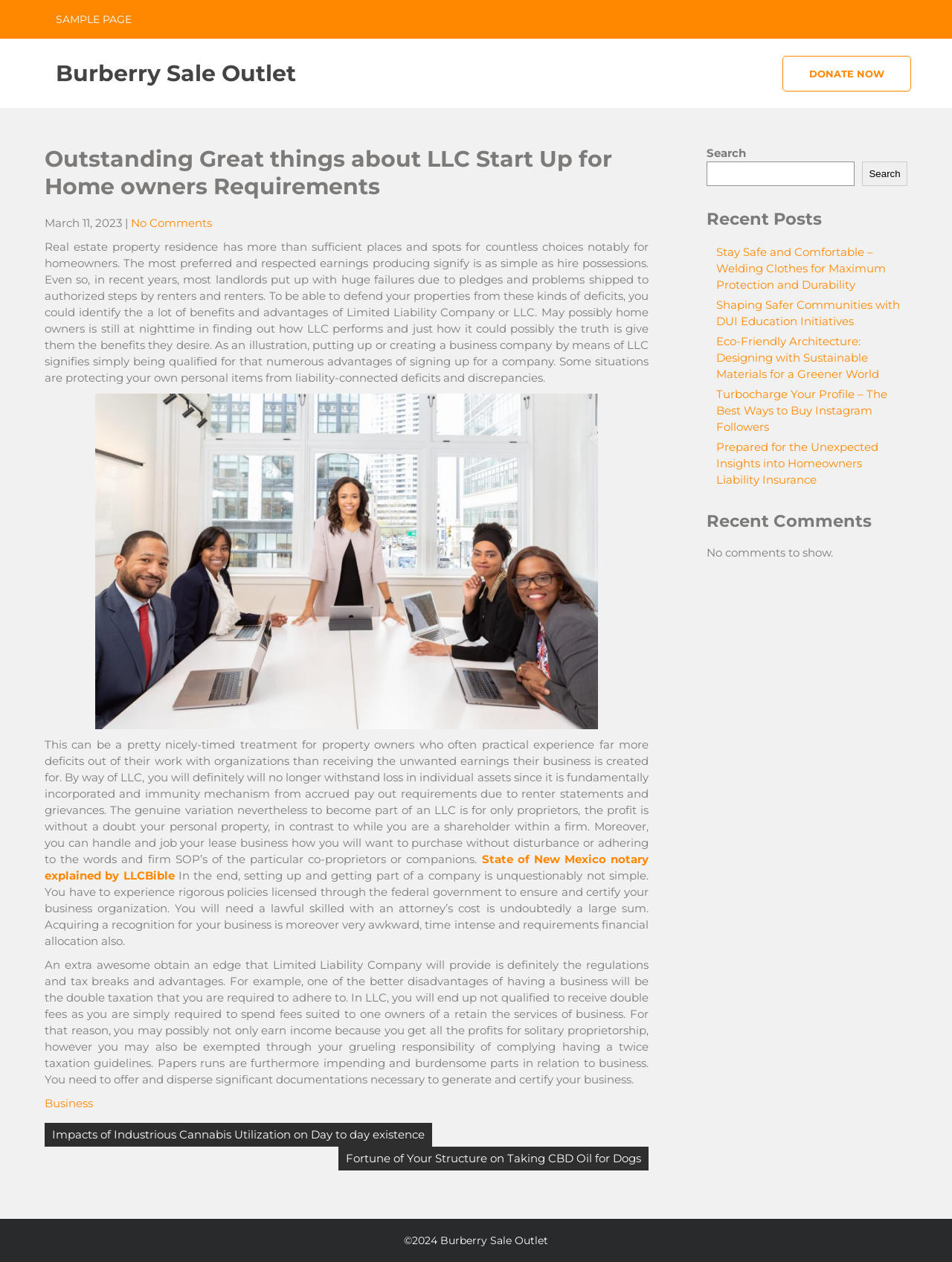Answer the question with a brief word or phrase:
What is the name of the website?

Burberry Sale Outlet